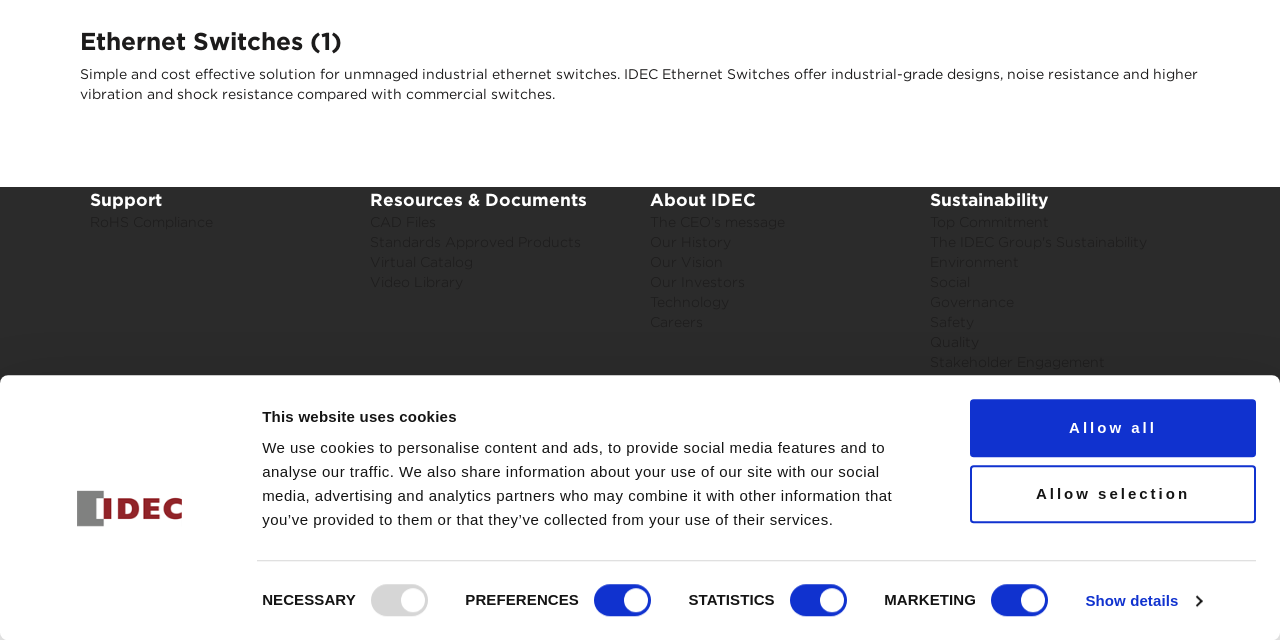Bounding box coordinates are specified in the format (top-left x, top-left y, bottom-right x, bottom-right y). All values are floating point numbers bounded between 0 and 1. Please provide the bounding box coordinate of the region this sentence describes: © 2024 IDEC Corporation

[0.291, 0.821, 0.451, 0.846]